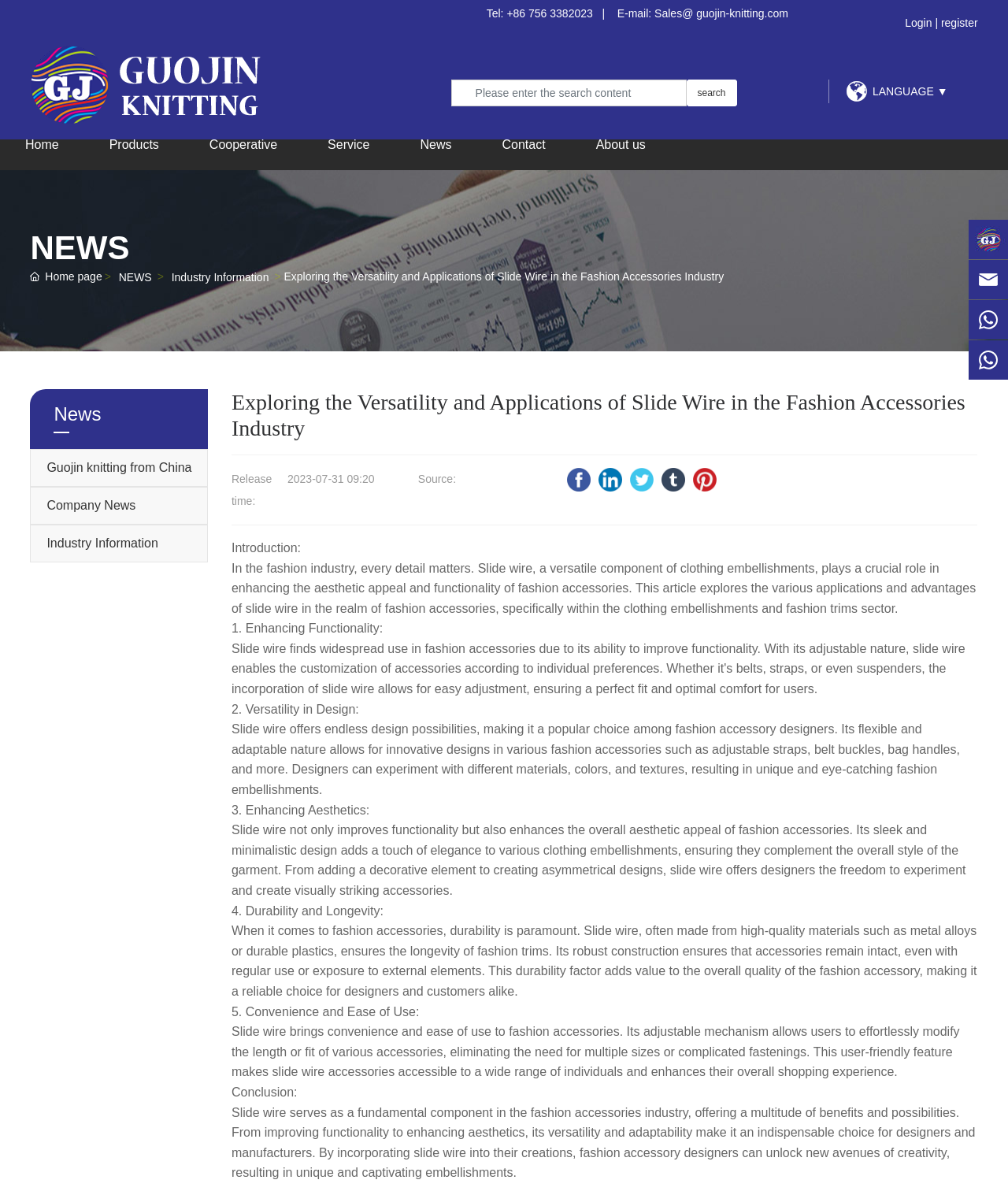Find the bounding box coordinates of the clickable area required to complete the following action: "Search for something".

[0.681, 0.066, 0.731, 0.089]